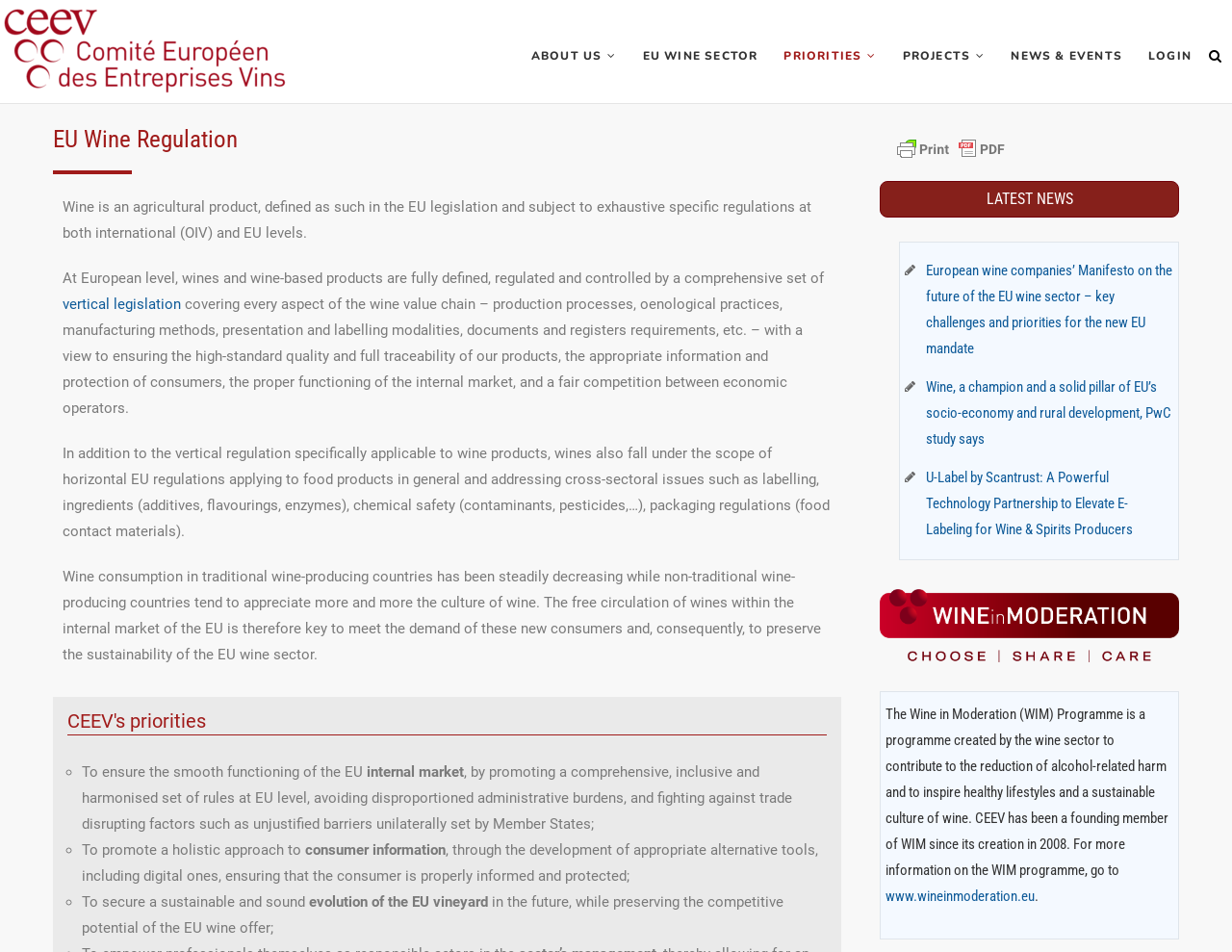Generate the text of the webpage's primary heading.

EU Wine Regulation